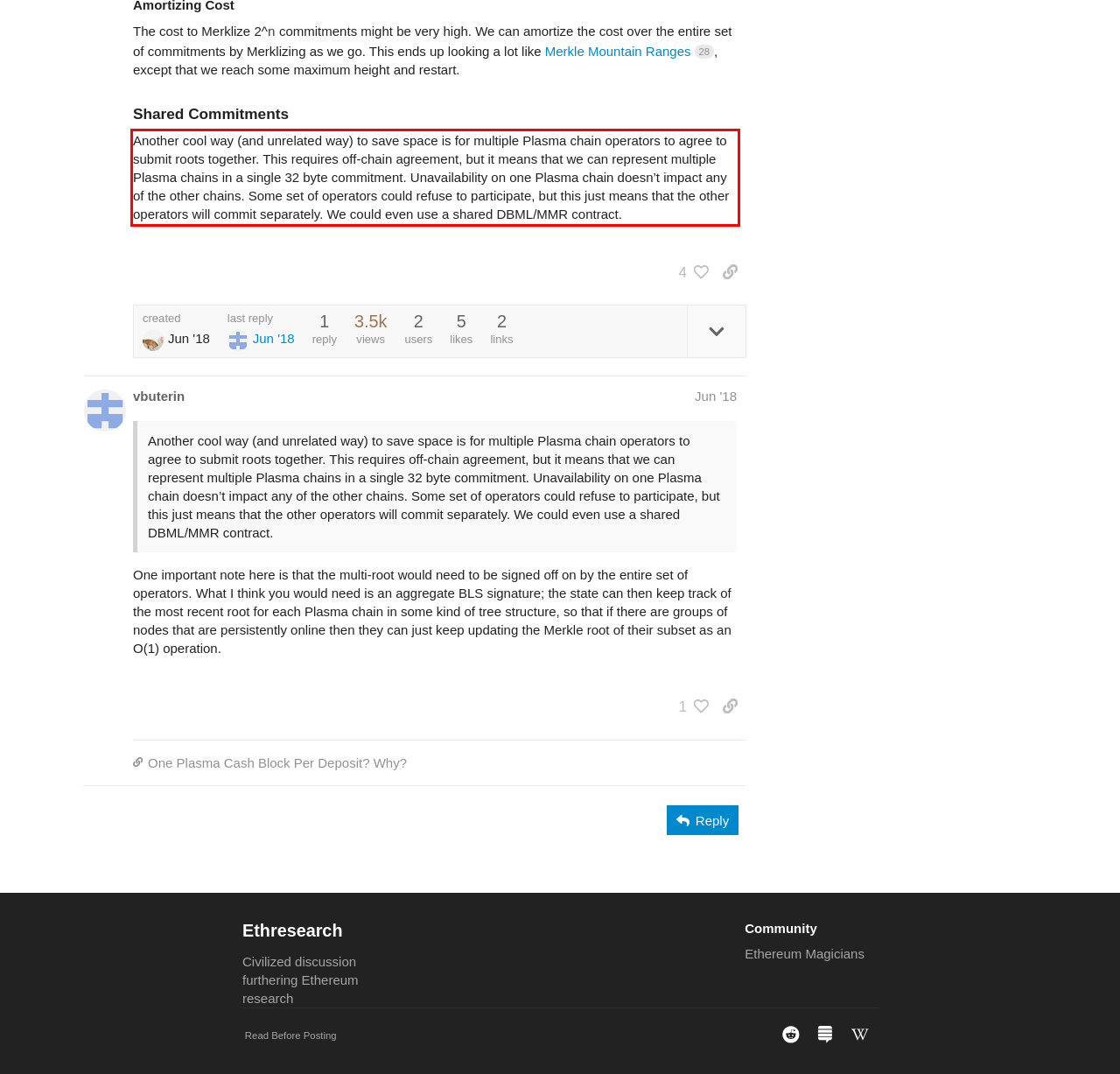Please look at the screenshot provided and find the red bounding box. Extract the text content contained within this bounding box.

Another cool way (and unrelated way) to save space is for multiple Plasma chain operators to agree to submit roots together. This requires off-chain agreement, but it means that we can represent multiple Plasma chains in a single 32 byte commitment. Unavailability on one Plasma chain doesn’t impact any of the other chains. Some set of operators could refuse to participate, but this just means that the other operators will commit separately. We could even use a shared DBML/MMR contract.